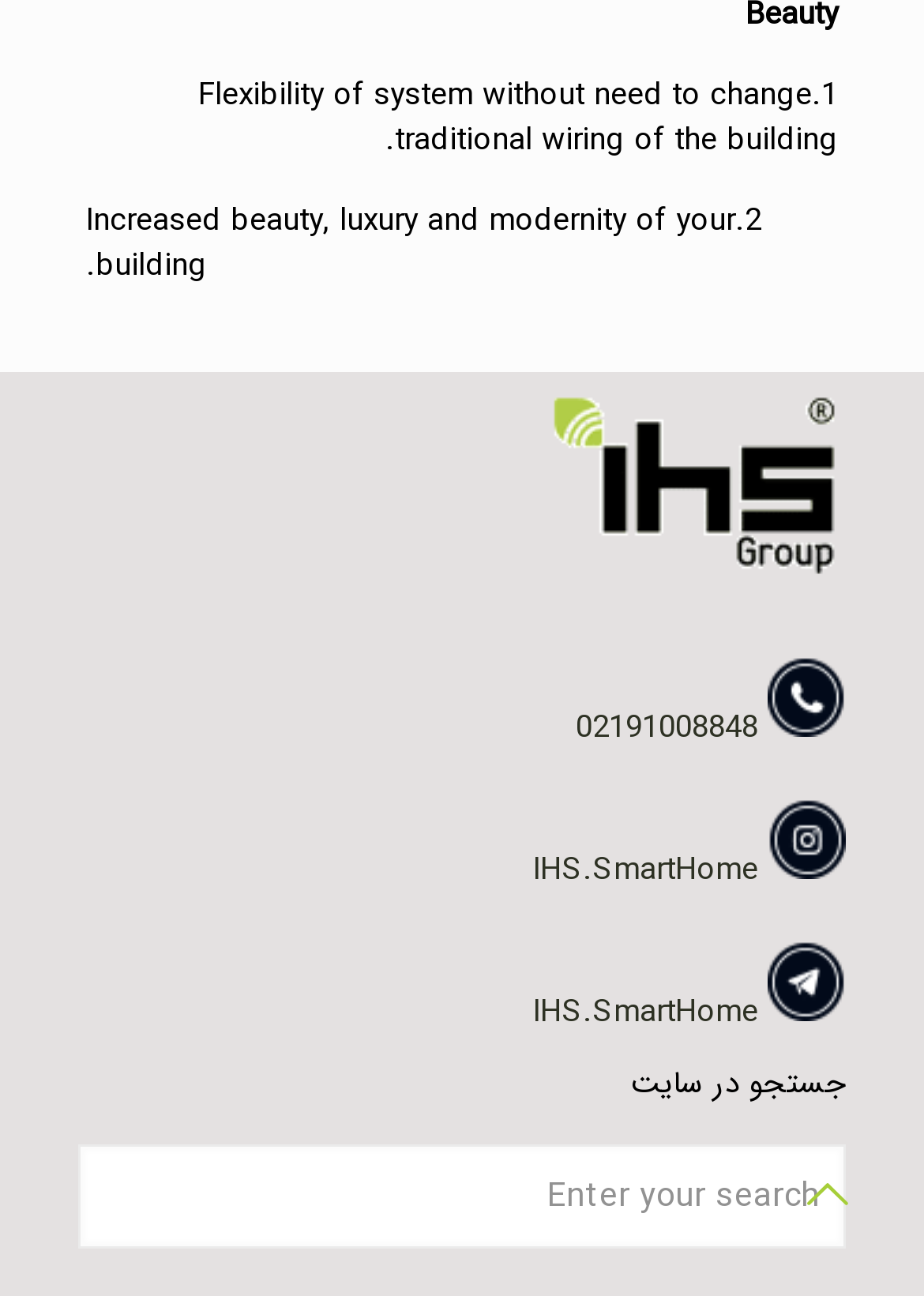Provide the bounding box coordinates in the format (top-left x, top-left y, bottom-right x, bottom-right y). All values are floating point numbers between 0 and 1. Determine the bounding box coordinate of the UI element described as: 02191008848

[0.623, 0.542, 0.821, 0.58]